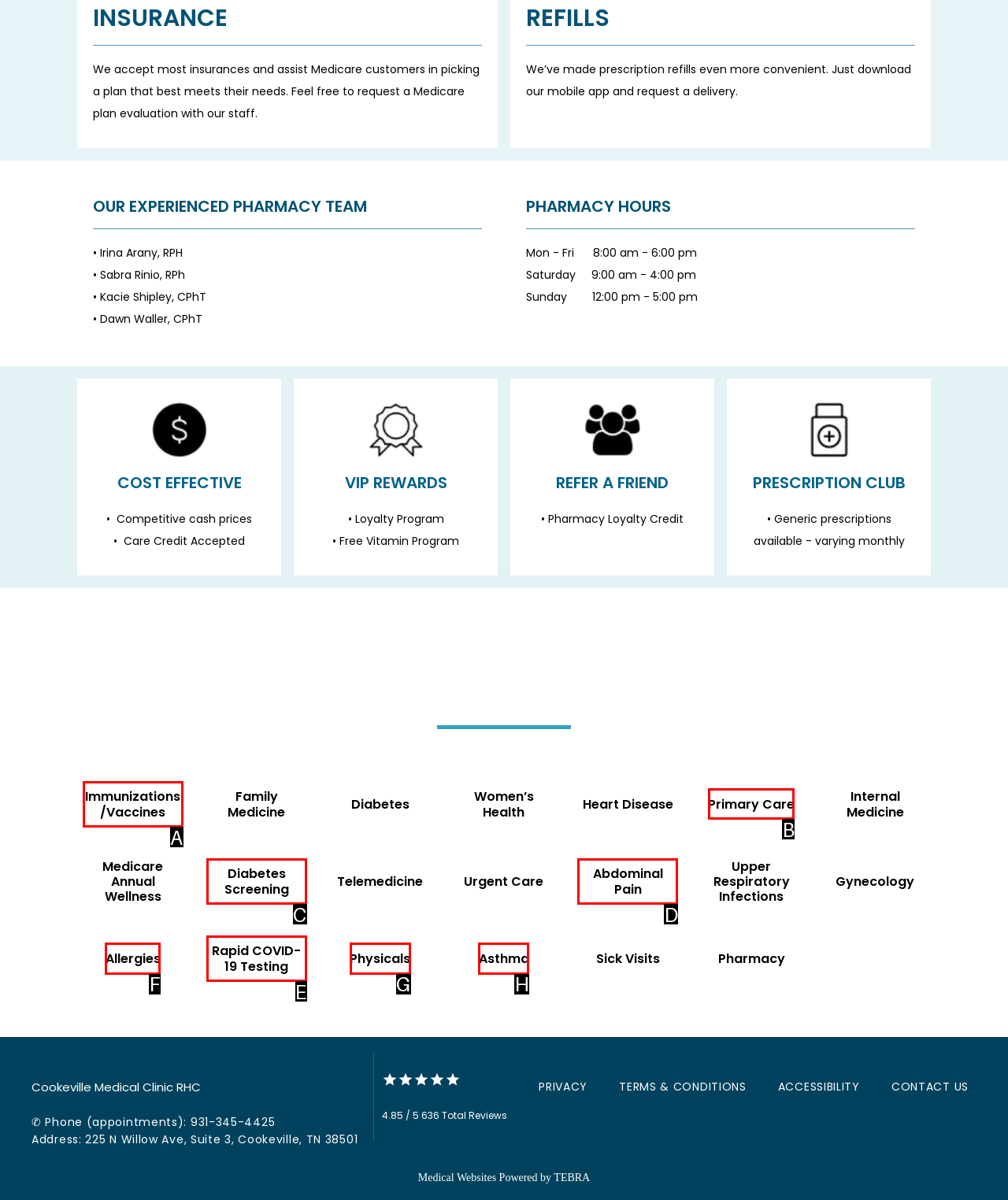Point out which HTML element you should click to fulfill the task: Click on 'Activities DAILY LIVING & MOBILITY'.
Provide the option's letter from the given choices.

None